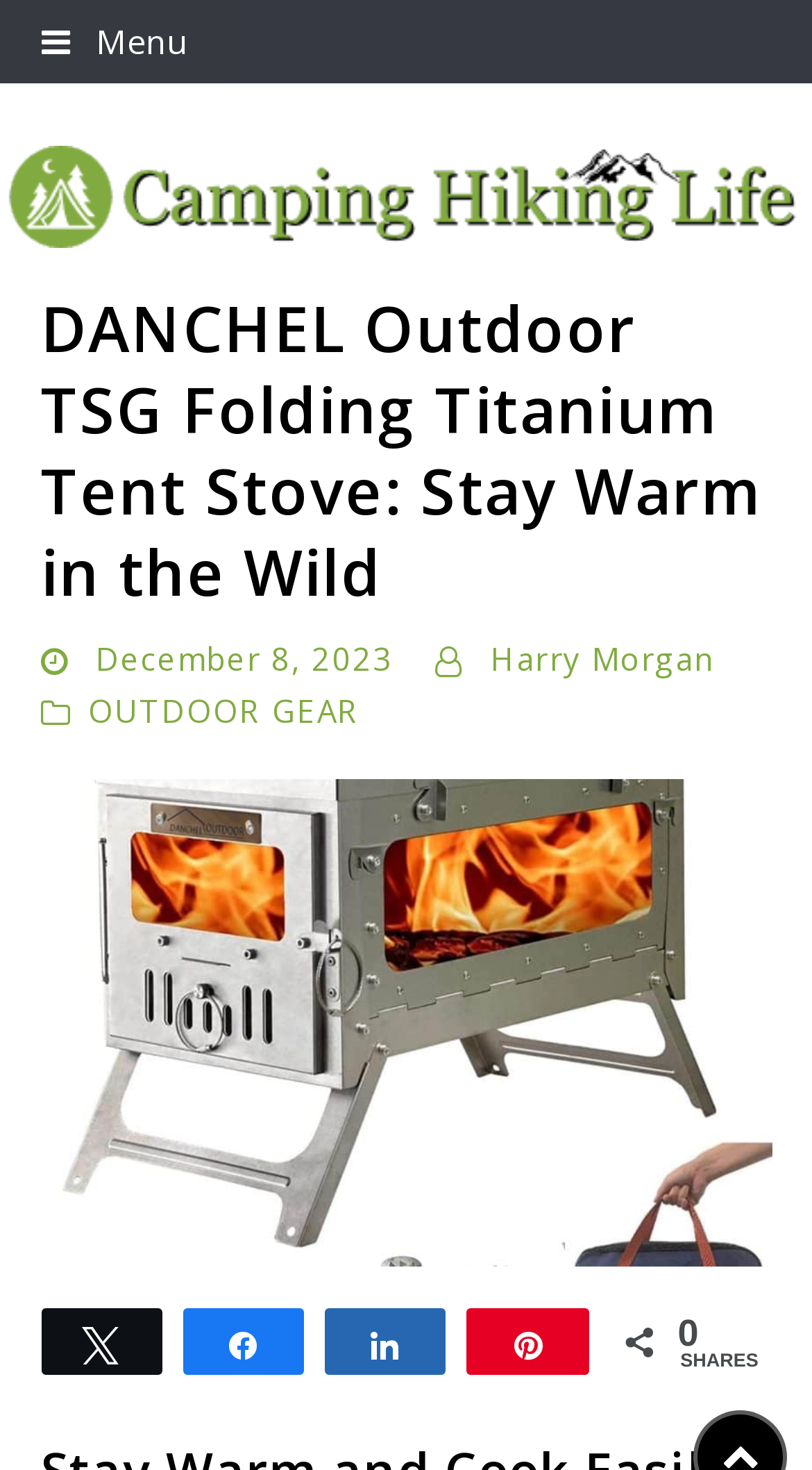Determine the bounding box coordinates of the region that needs to be clicked to achieve the task: "View the DANCHEL Outdoor TSG Folding Titanium Tent Stove product page".

[0.05, 0.529, 0.95, 0.861]